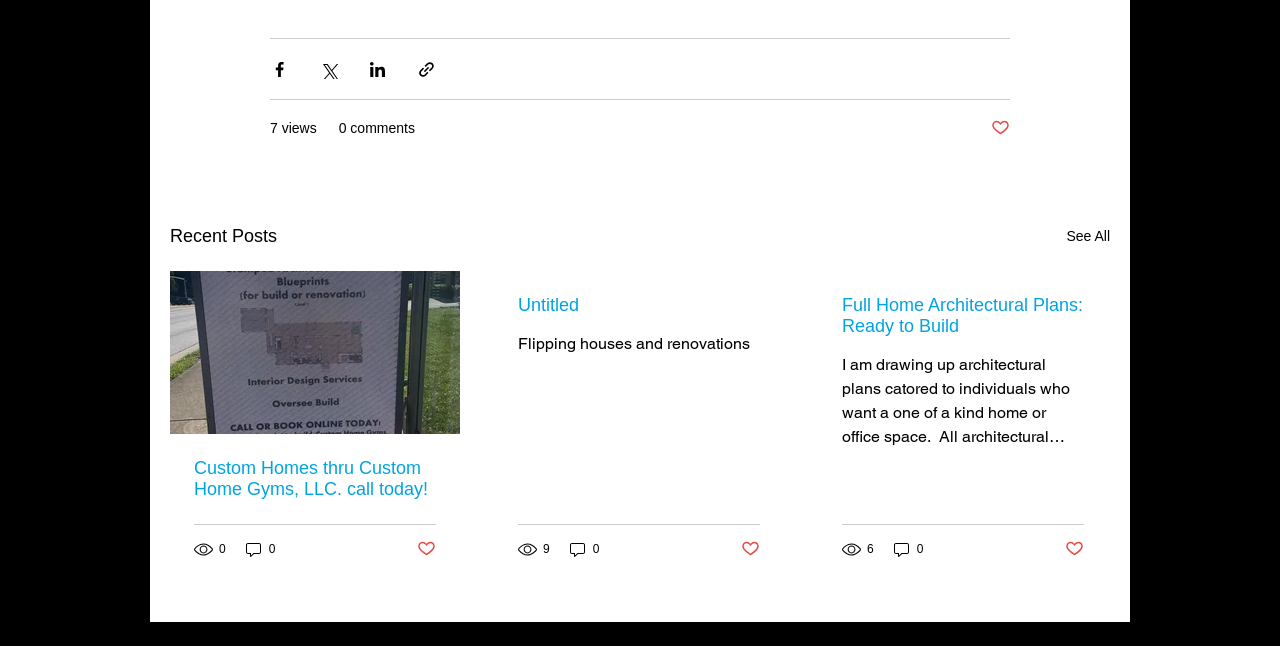How many views does the third post have?
Look at the image and respond with a single word or a short phrase.

6 views